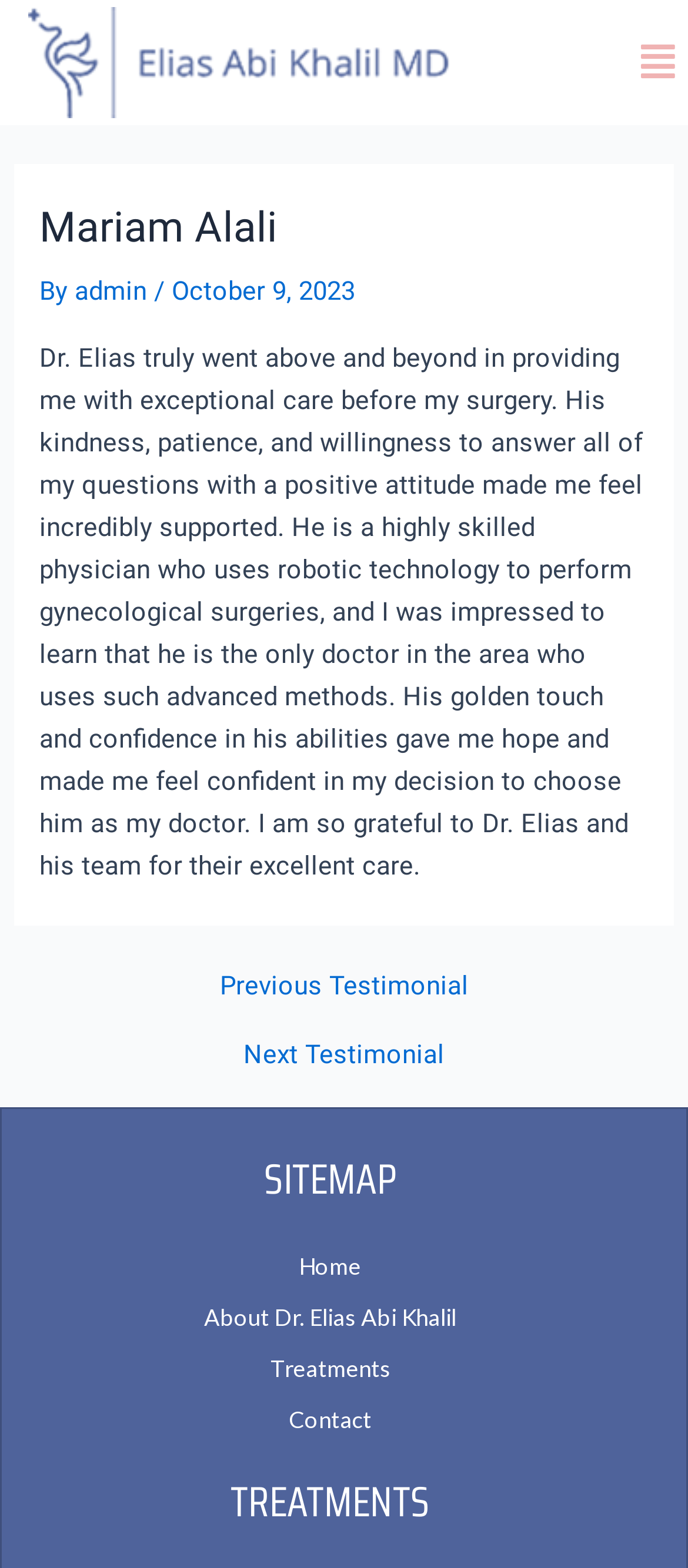Indicate the bounding box coordinates of the element that needs to be clicked to satisfy the following instruction: "Click the menu button". The coordinates should be four float numbers between 0 and 1, i.e., [left, top, right, bottom].

[0.912, 0.018, 1.0, 0.061]